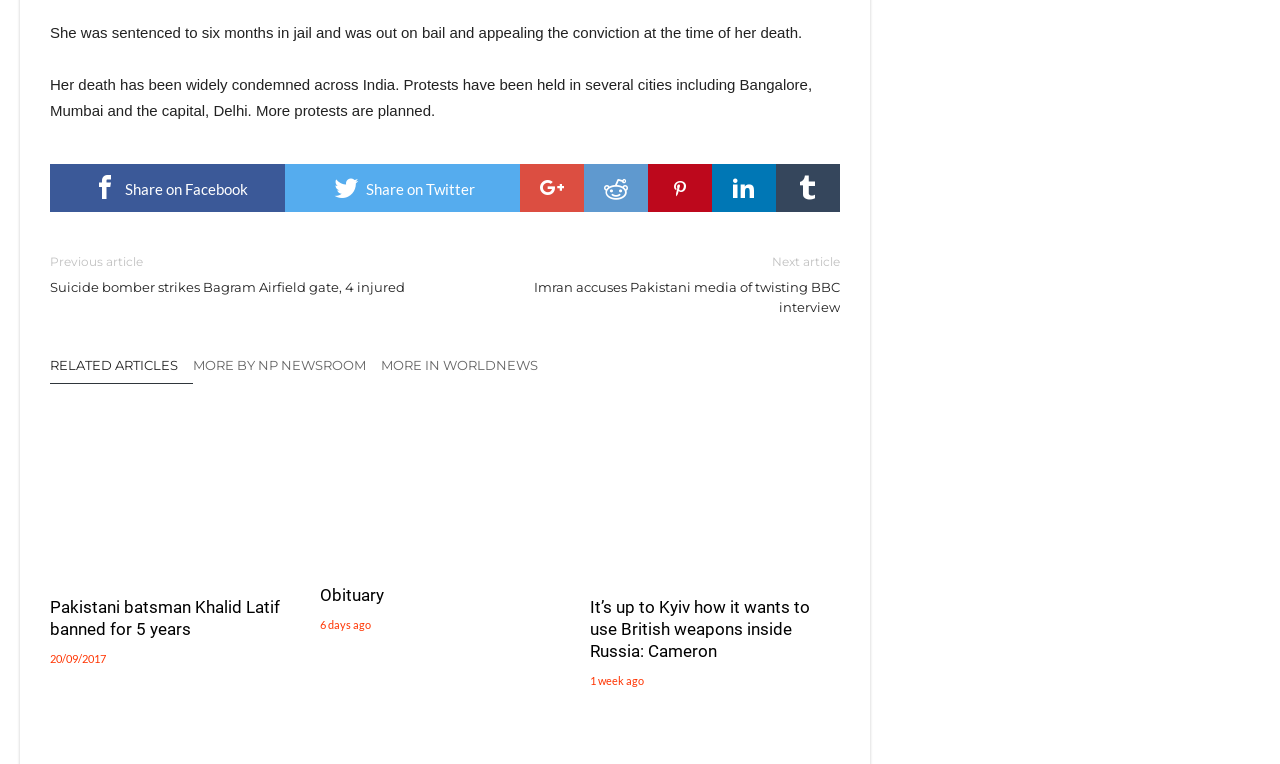How many related articles are listed on the webpage?
Respond to the question with a well-detailed and thorough answer.

The webpage lists 3 related articles, each with a heading element and a link element. These articles are located below the main article and are separated from each other by a small gap.